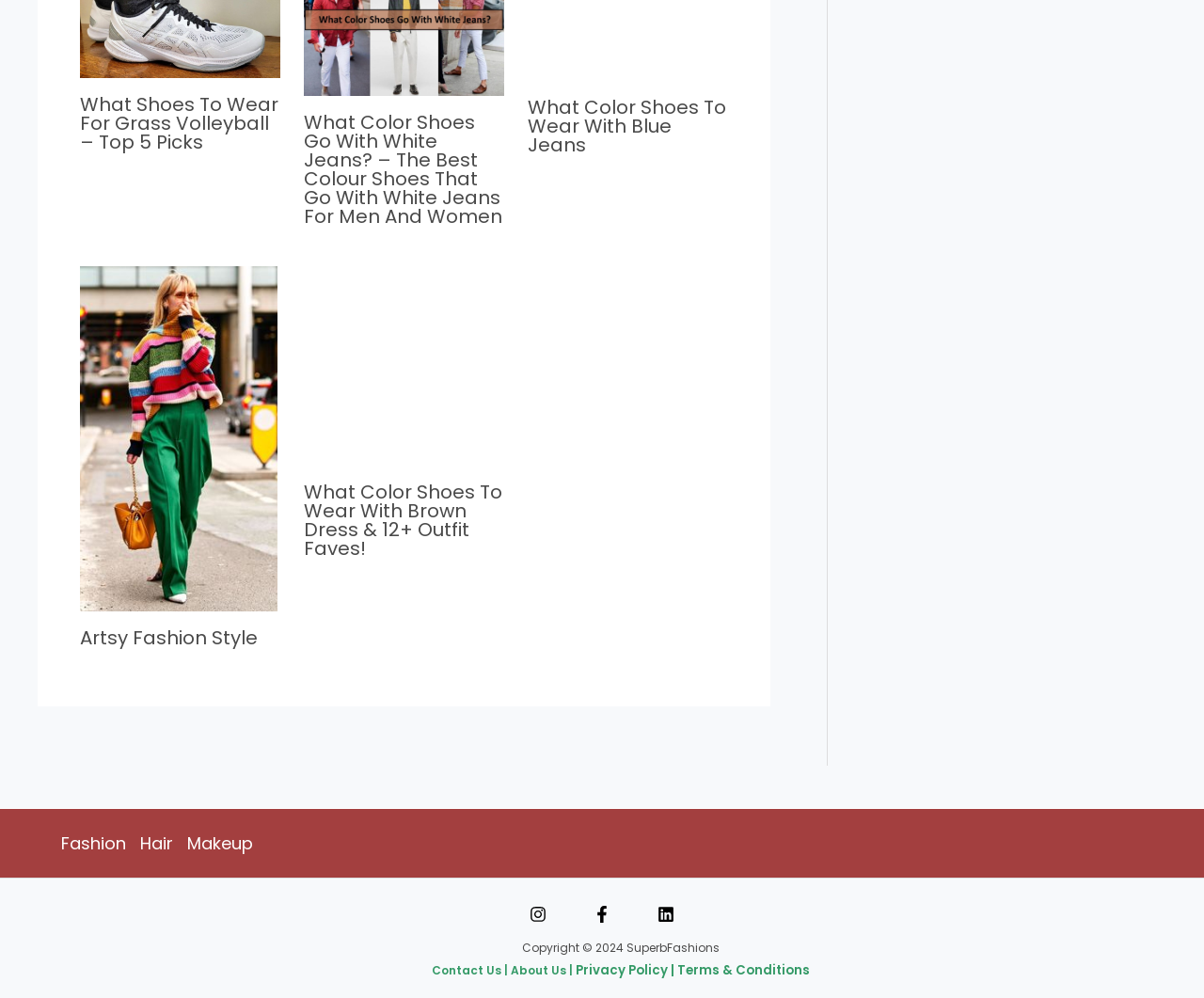Could you find the bounding box coordinates of the clickable area to complete this instruction: "Explore Artsy Fashion Style"?

[0.066, 0.266, 0.23, 0.612]